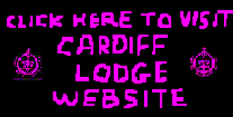Analyze the image and provide a detailed caption.

The image prominently features a vibrant, eye-catching design with bold, pink text that reads, "CLICK HERE TO VISIT CARDIFF LODGE WEBSITE." This inviting call-to-action encourages viewers to engage with the Cardiff Lodge online. Flanking the text, two distinct emblems enhance the visual appeal, suggesting a connection to a specific organization or community related to Cardiff Lodge. The overall aesthetic combines playful typography with a lively color scheme, making it a striking element prominently displayed on the webpage.